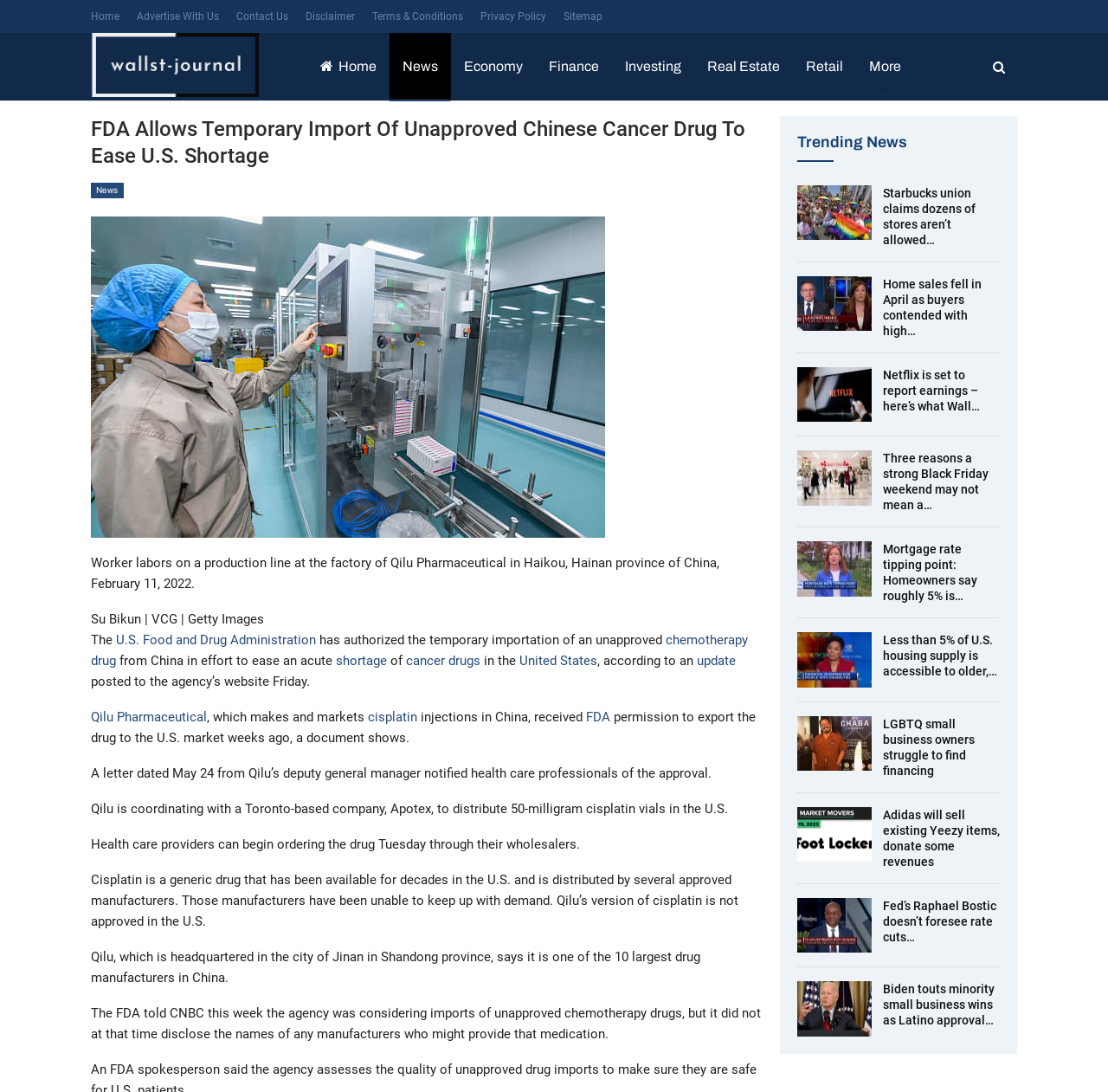Identify the bounding box coordinates of the section that should be clicked to achieve the task described: "Read the latest news on commercial real estate".

None